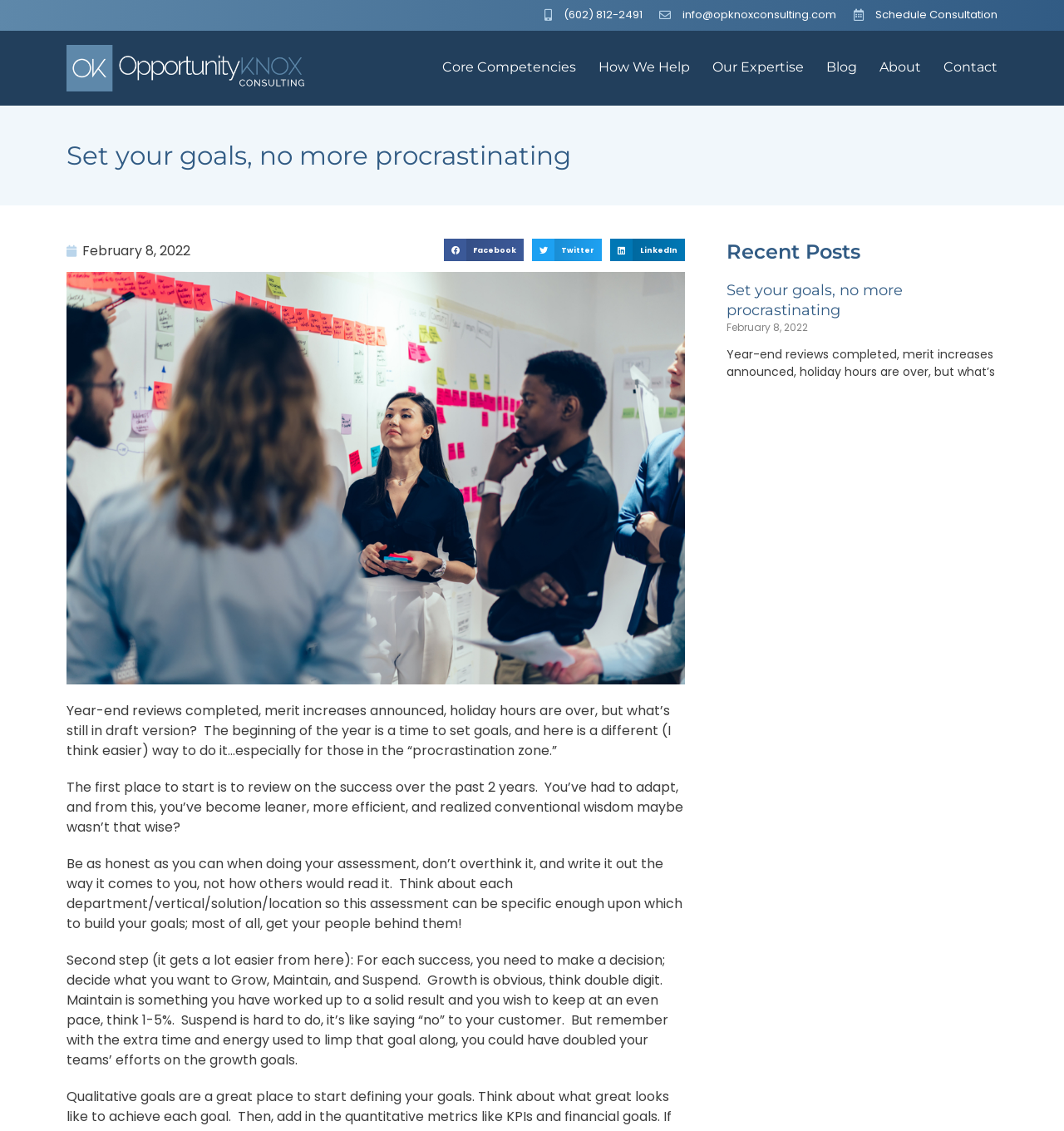What is the 'procrastination zone'?
Please give a detailed and elaborate answer to the question.

The article mentions 'those in the “procrastination zone”', which suggests that the 'procrastination zone' is a state of mind where individuals tend to procrastinate and struggle to set goals. The article aims to provide a different approach to setting goals, especially for those who are prone to procrastination.